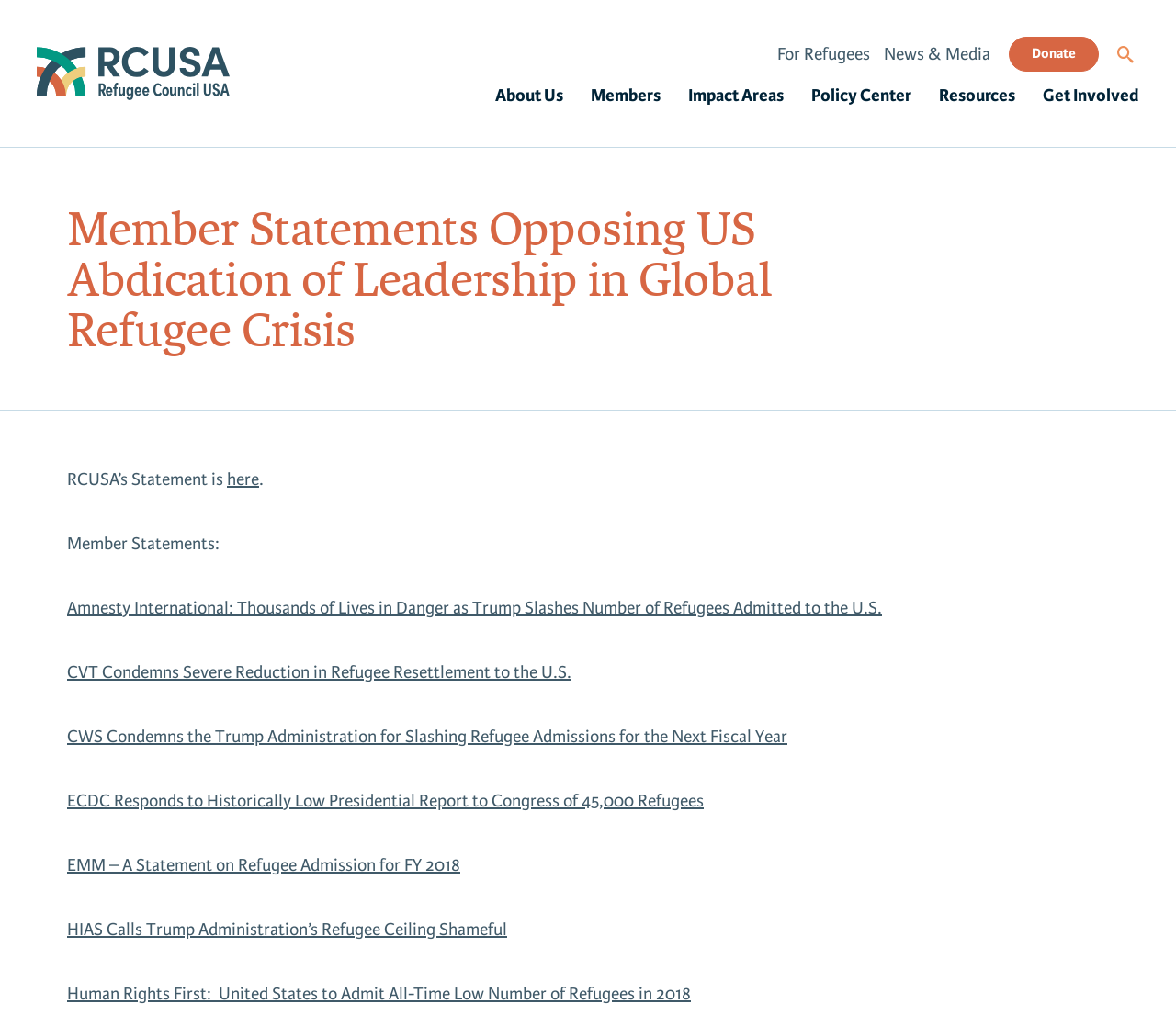Please identify the bounding box coordinates of the area I need to click to accomplish the following instruction: "Click the Refugee Council USA Logo".

[0.031, 0.045, 0.195, 0.097]